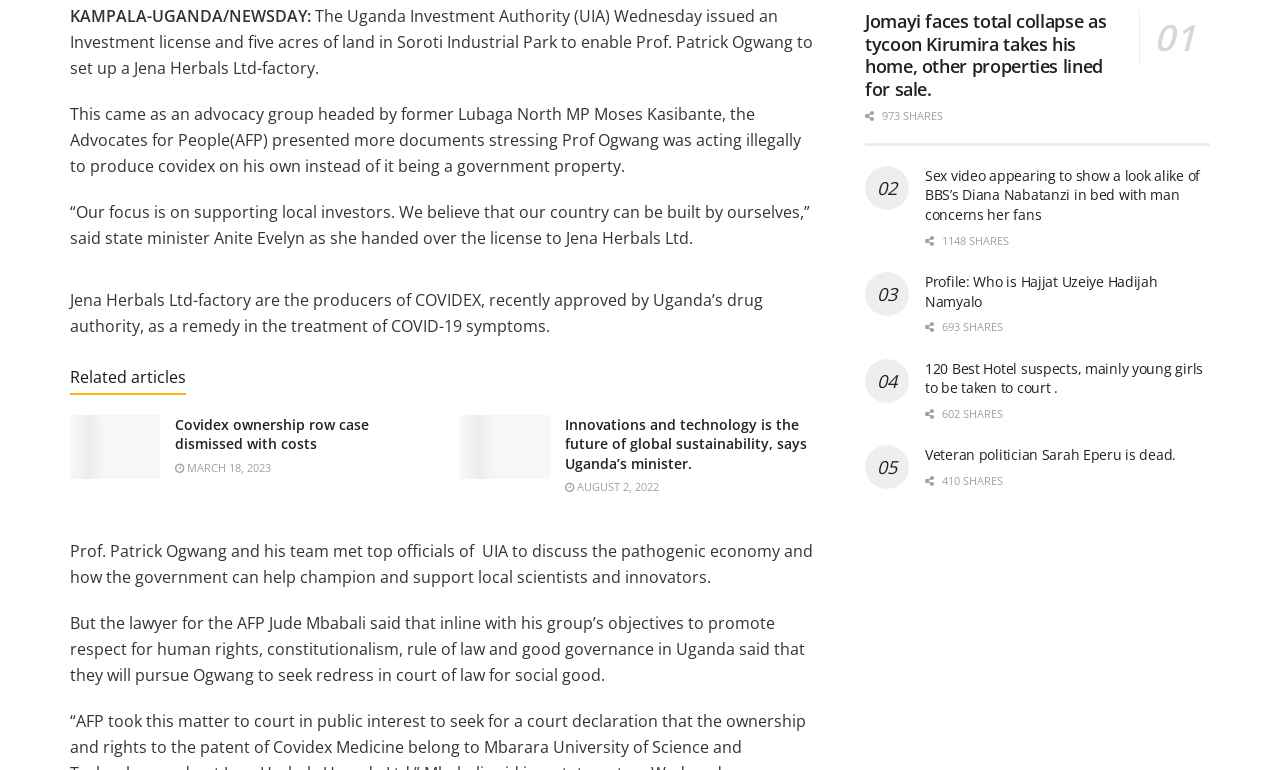Give a concise answer using only one word or phrase for this question:
What is the name of the organization that presented documents stressing Prof Ogwang was acting illegally?

Advocates for People (AFP)